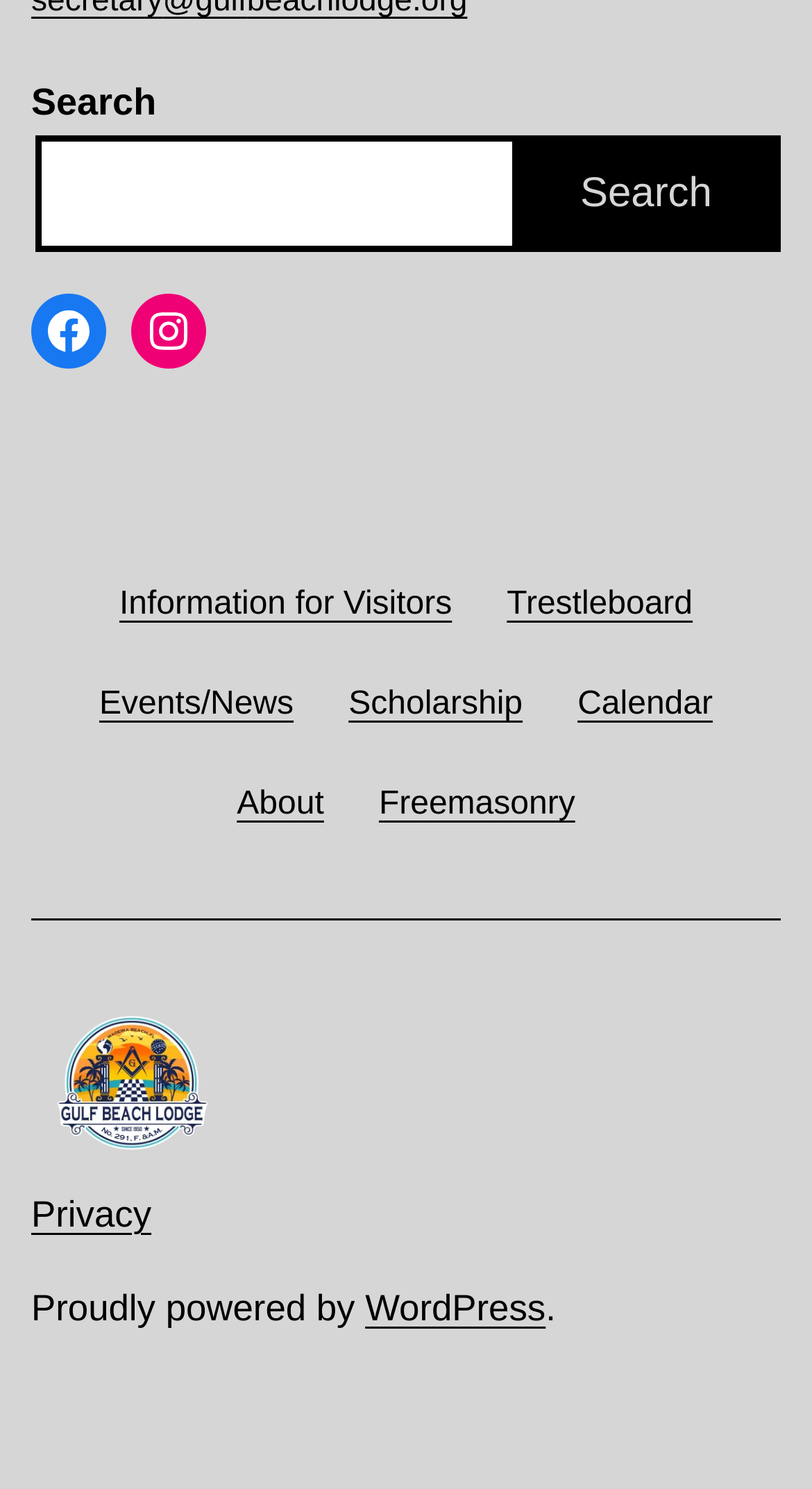Please provide the bounding box coordinate of the region that matches the element description: WordPress. Coordinates should be in the format (top-left x, top-left y, bottom-right x, bottom-right y) and all values should be between 0 and 1.

[0.45, 0.864, 0.672, 0.892]